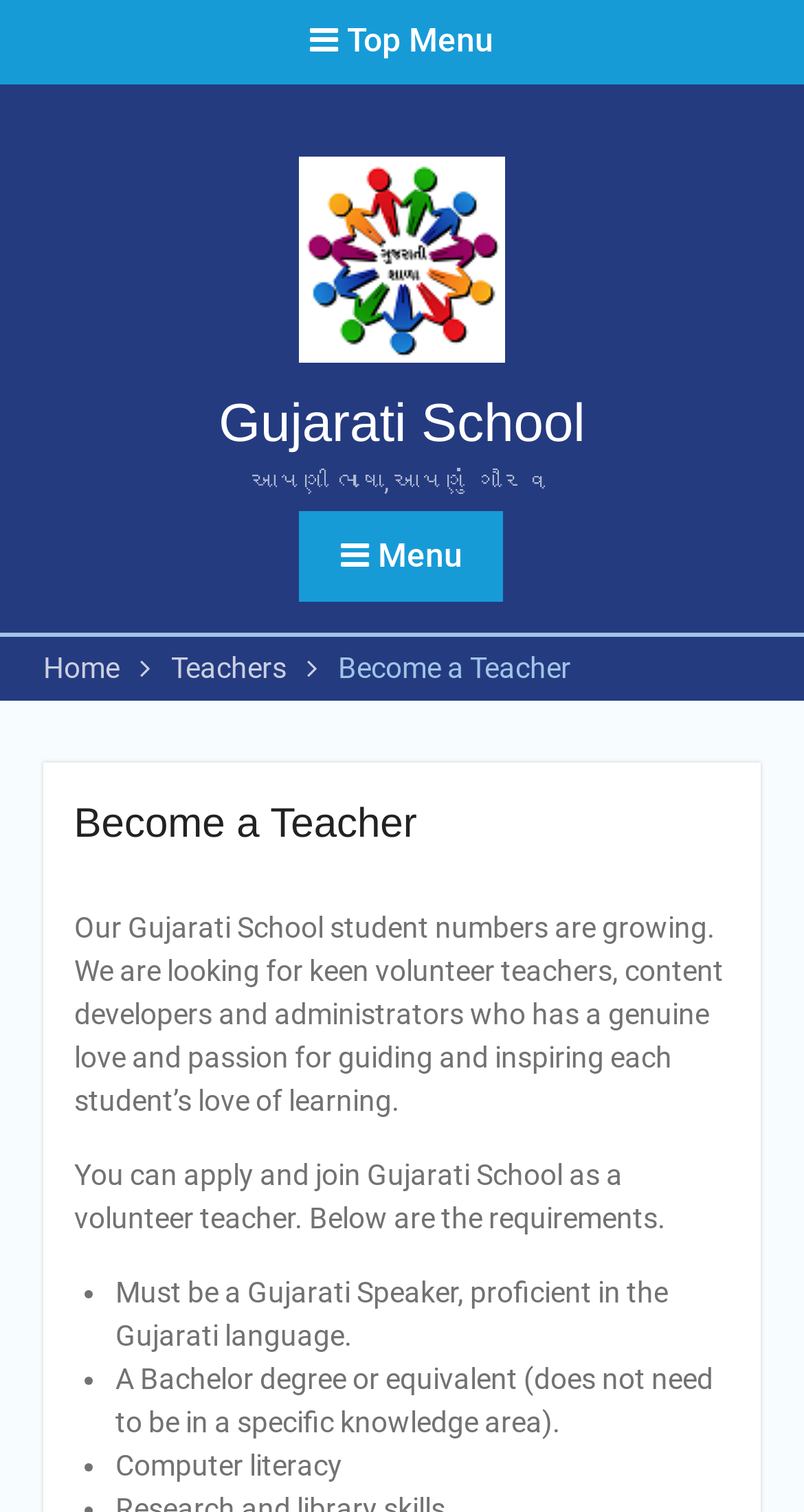What is the minimum educational requirement for volunteer teachers?
Give a detailed response to the question by analyzing the screenshot.

The webpage states that a Bachelor degree or equivalent is required for volunteer teachers, but it does not need to be in a specific knowledge area.